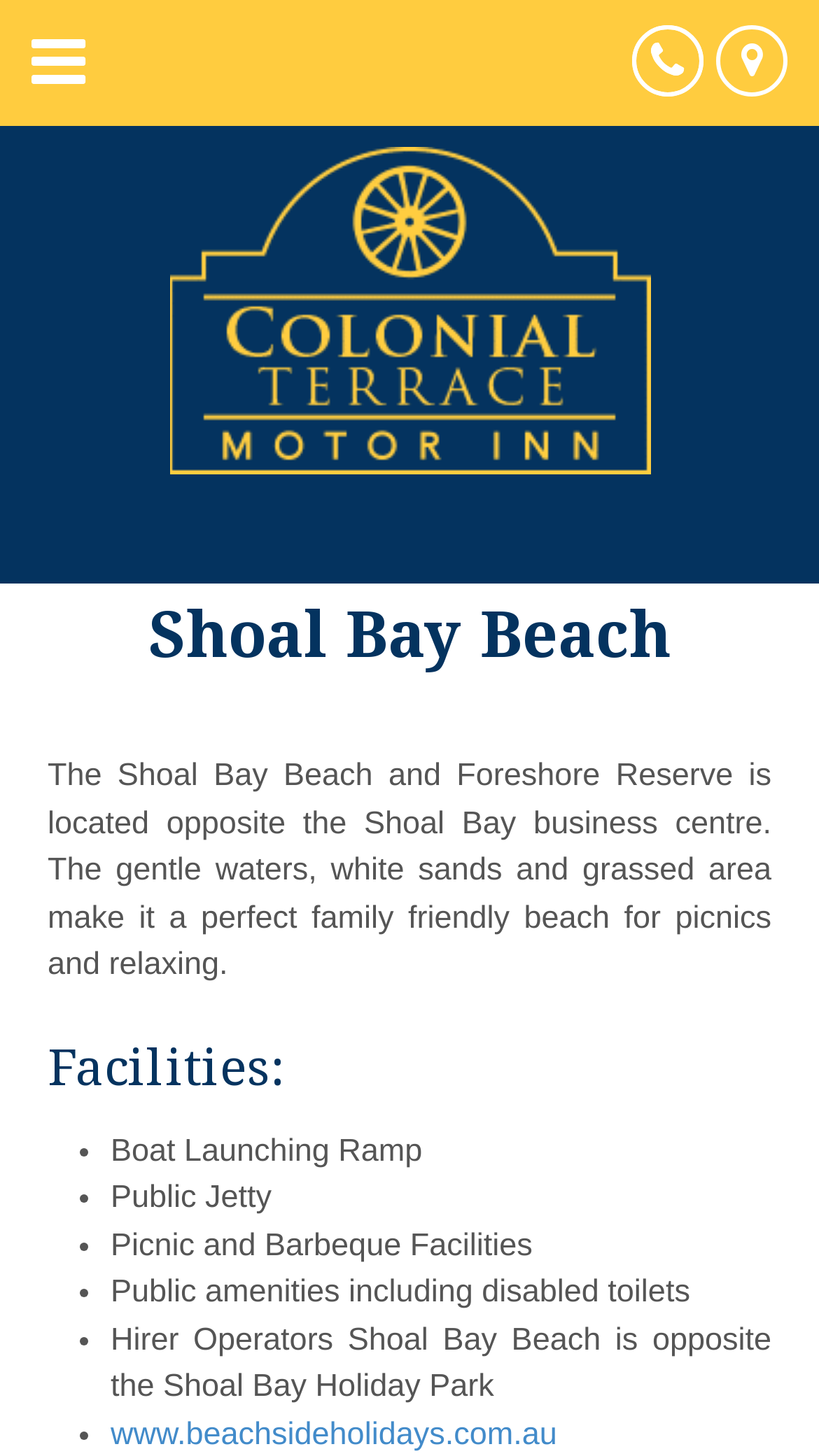Please find the main title text of this webpage.

Shoal Bay Beach